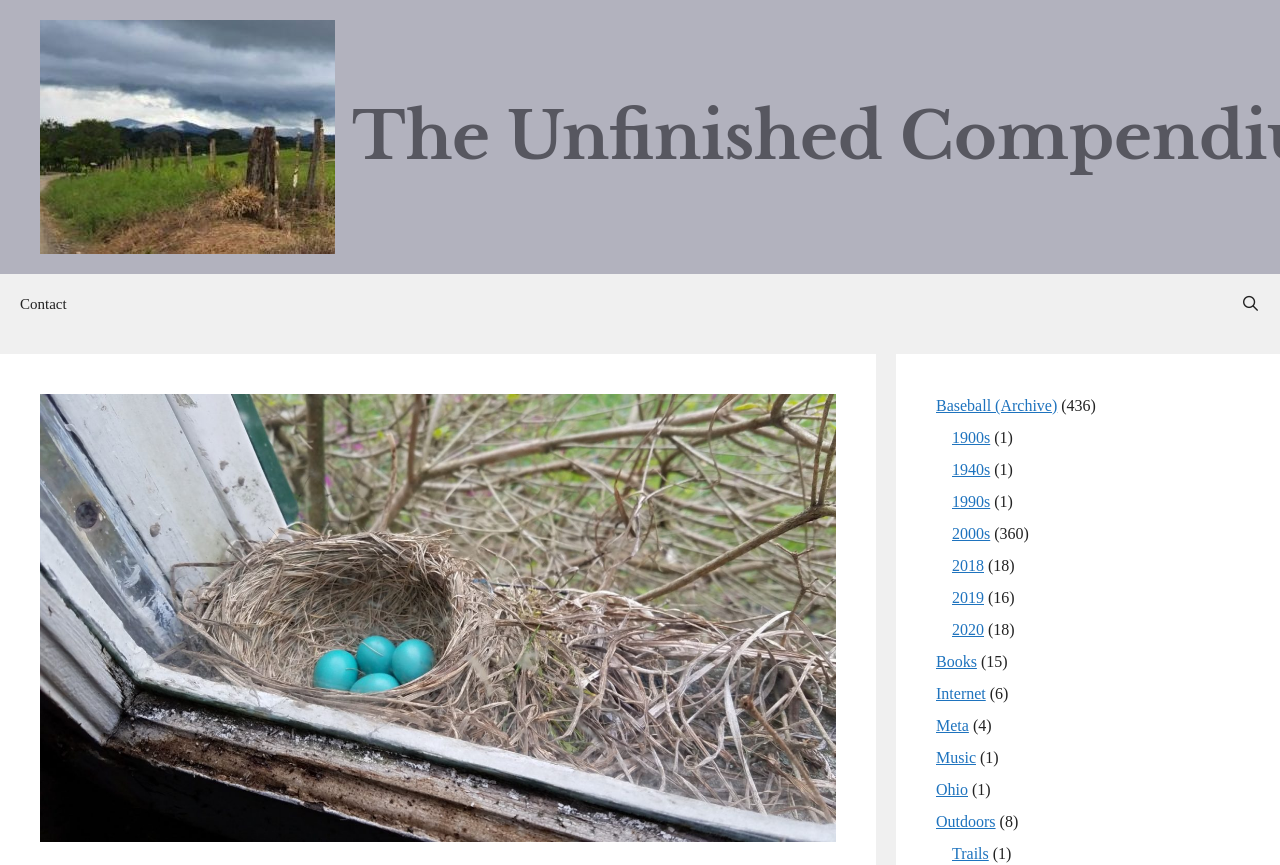Provide an in-depth caption for the elements present on the webpage.

The webpage is titled "Life goes on – The Unfinished Compendium." At the top, there is a banner that spans the entire width of the page, containing a link to "The Unfinished Compendium" with an accompanying image. Below the banner, there is a primary navigation menu that also spans the entire width of the page. This menu contains links to "Contact" and "Open Search Bar" on the left and right sides, respectively.

The main content of the page is organized into a series of links and static text elements, arranged in a vertical column. The links are categorized into different sections, including "Baseball (Archive)" with a count of 436, followed by links to specific decades from the 1900s to the 2020s. Each decade has a corresponding count of articles or entries, ranging from 1 to 360.

Below the decade links, there are links to various topics, including "Books" with 15 entries, "Internet" with 6 entries, "Meta" with 4 entries, "Music" with 1 entry, "Ohio", "Outdoors" with 8 entries, and "Trails" with 1 entry. These links and static text elements are arranged in a compact and organized manner, making it easy to navigate and explore the different topics and categories on the webpage.